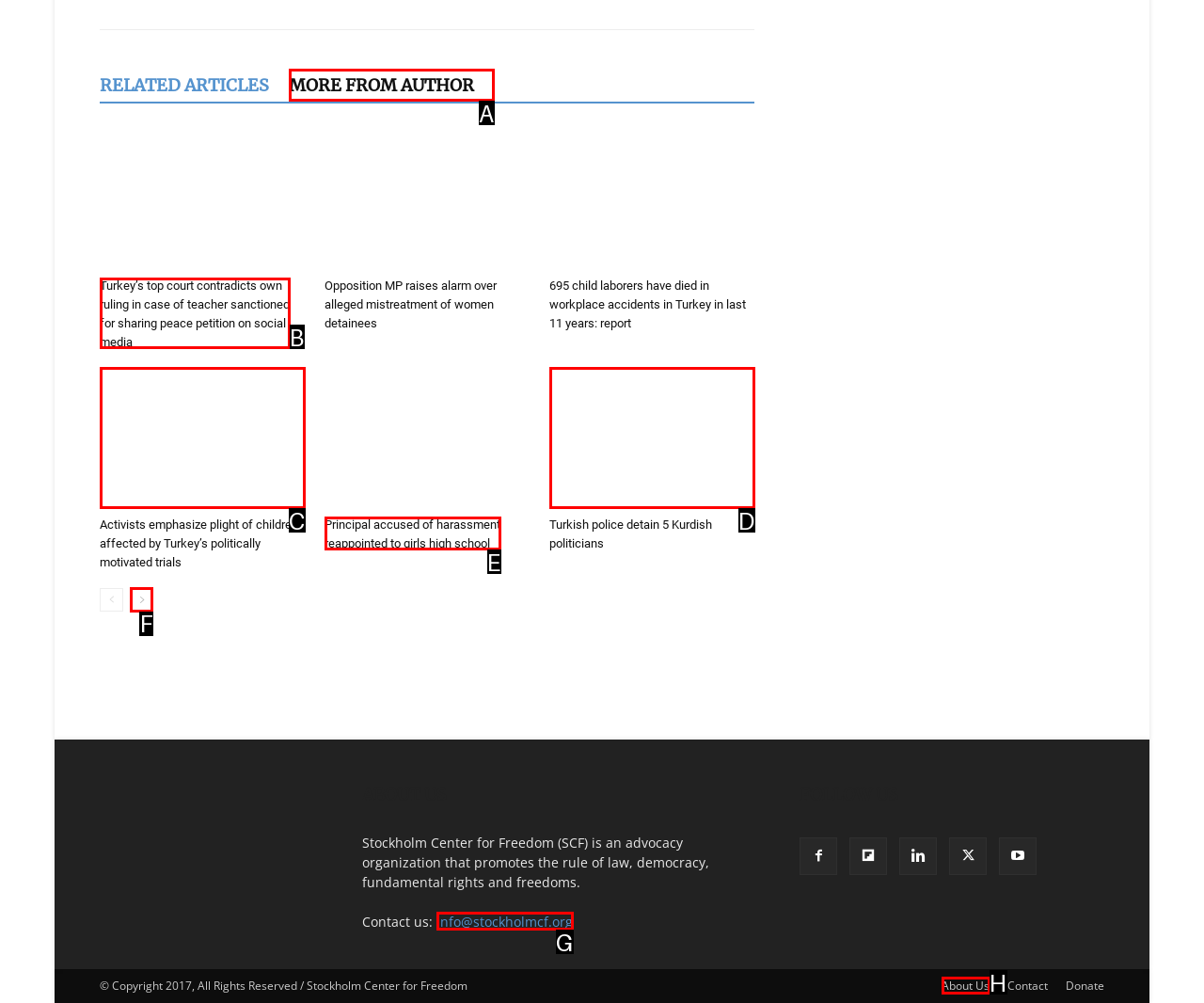Tell me which letter corresponds to the UI element that should be clicked to fulfill this instruction: Go to the next page
Answer using the letter of the chosen option directly.

F